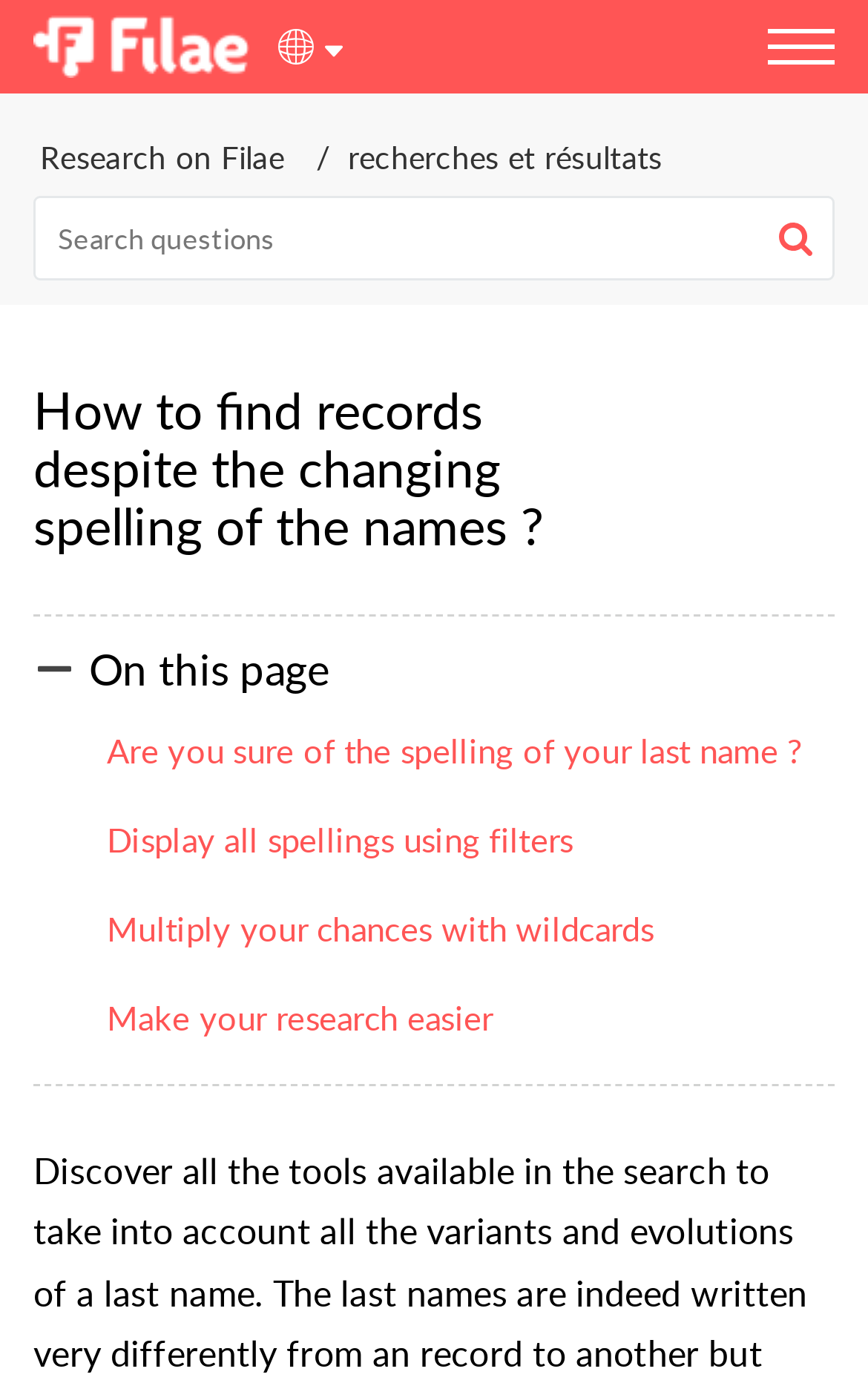What is the purpose of the search box?
Based on the image, provide your answer in one word or phrase.

Search questions